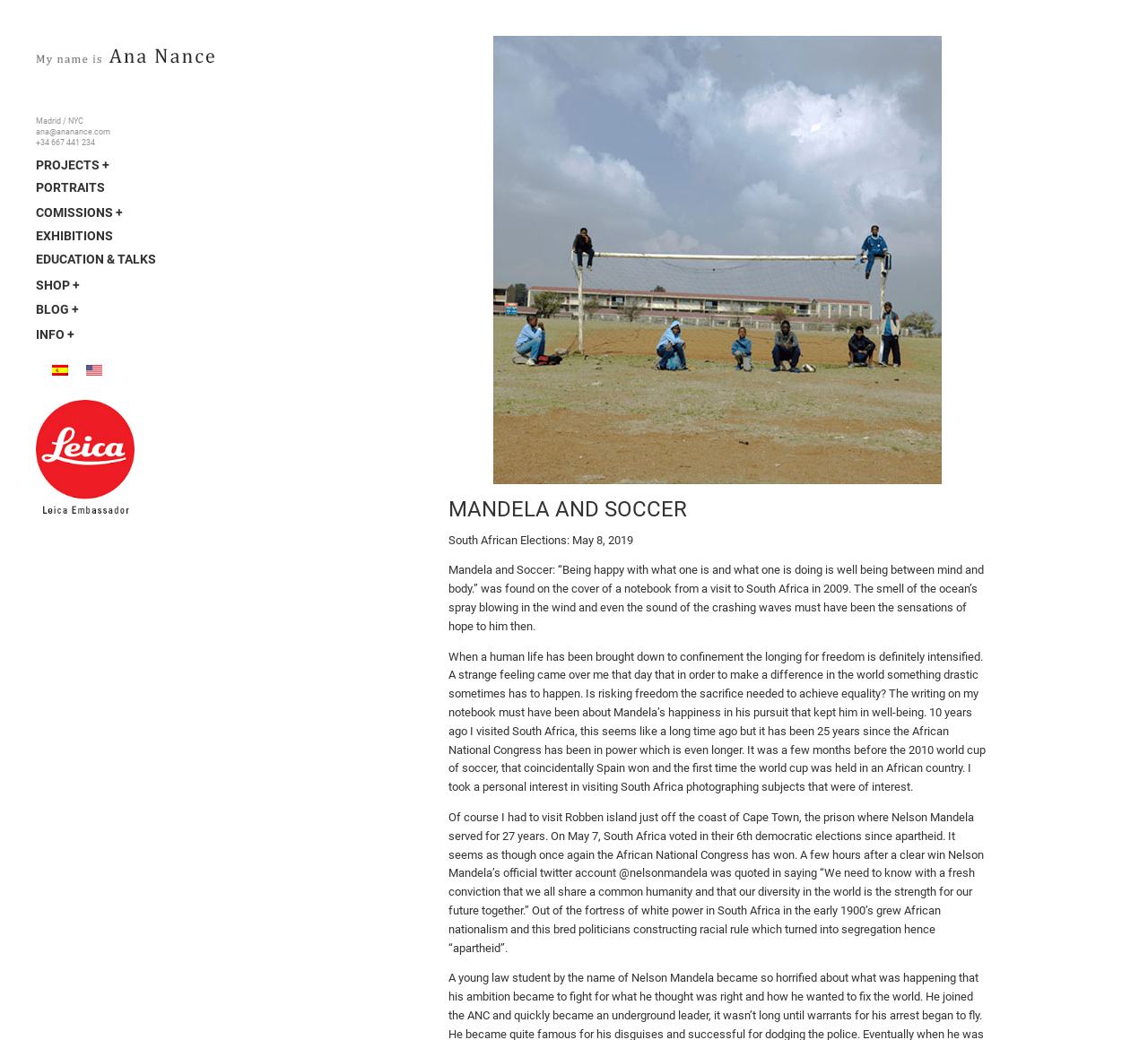What is the name of the website?
Based on the screenshot, answer the question with a single word or phrase.

AnaNance